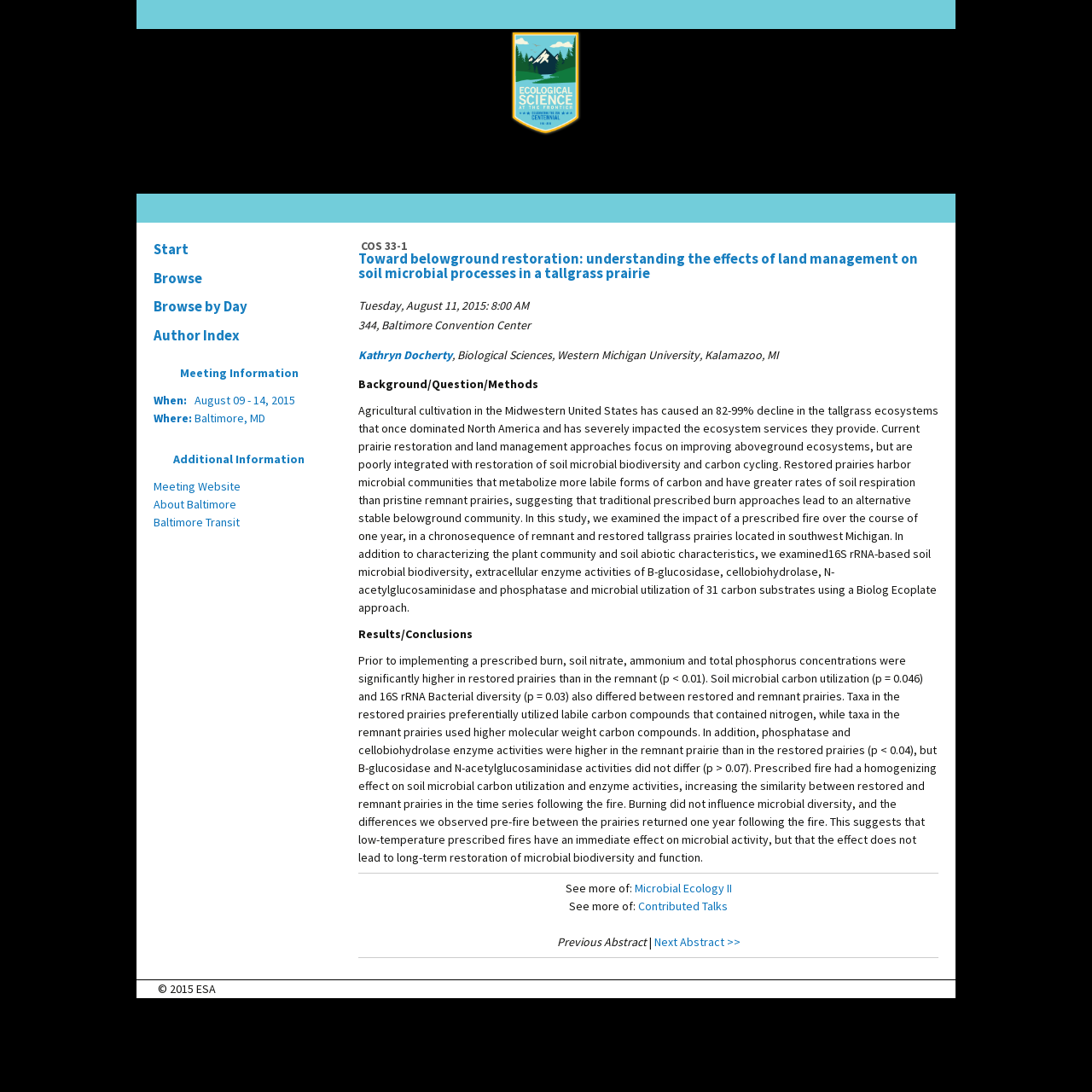Respond with a single word or phrase:
Who is the author of the presentation?

Kathryn Docherty